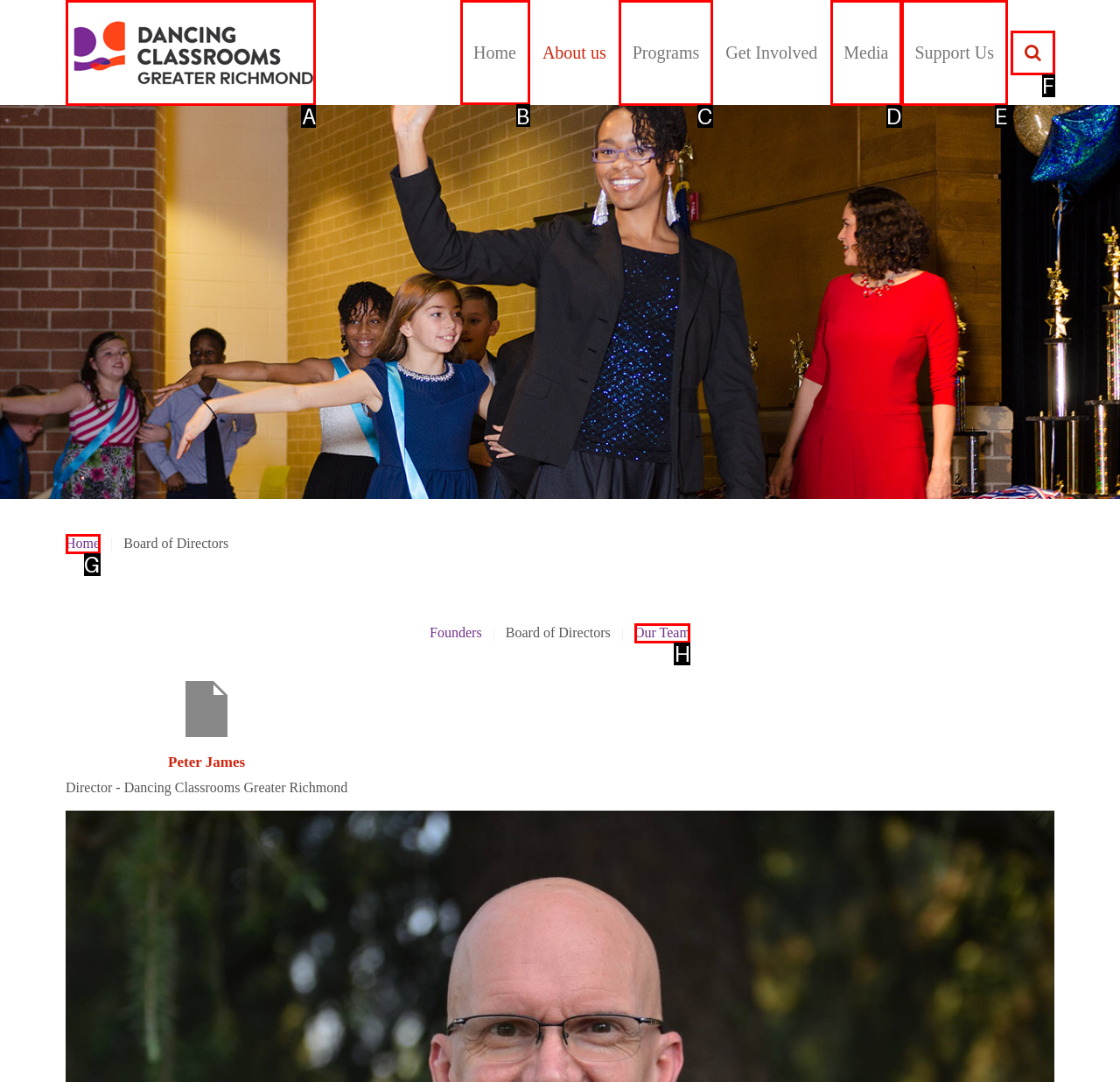Select the HTML element that needs to be clicked to carry out the task: go to home page
Provide the letter of the correct option.

B